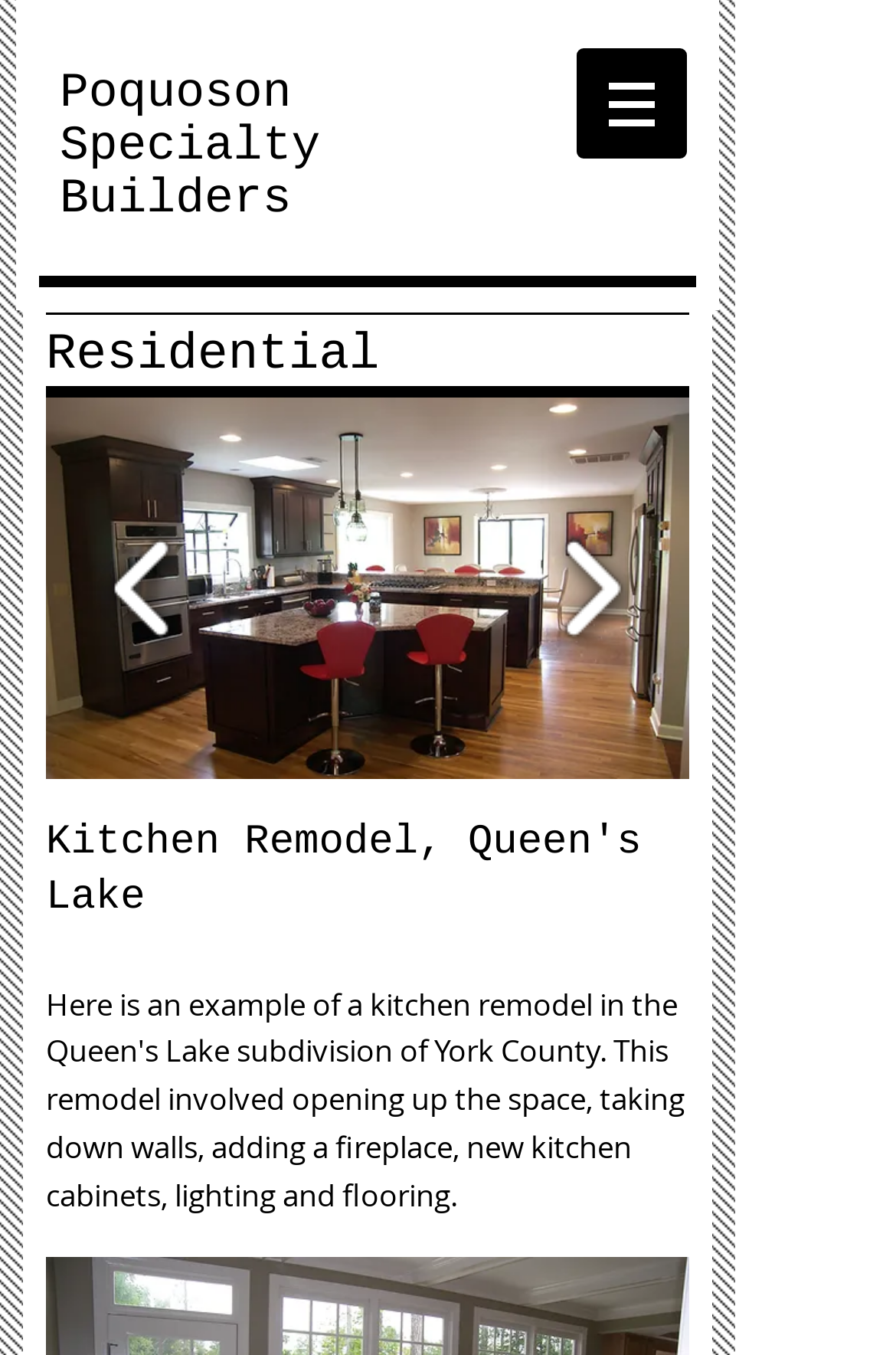What type of project is featured in the slideshow?
Respond to the question with a single word or phrase according to the image.

Kitchen Remodel